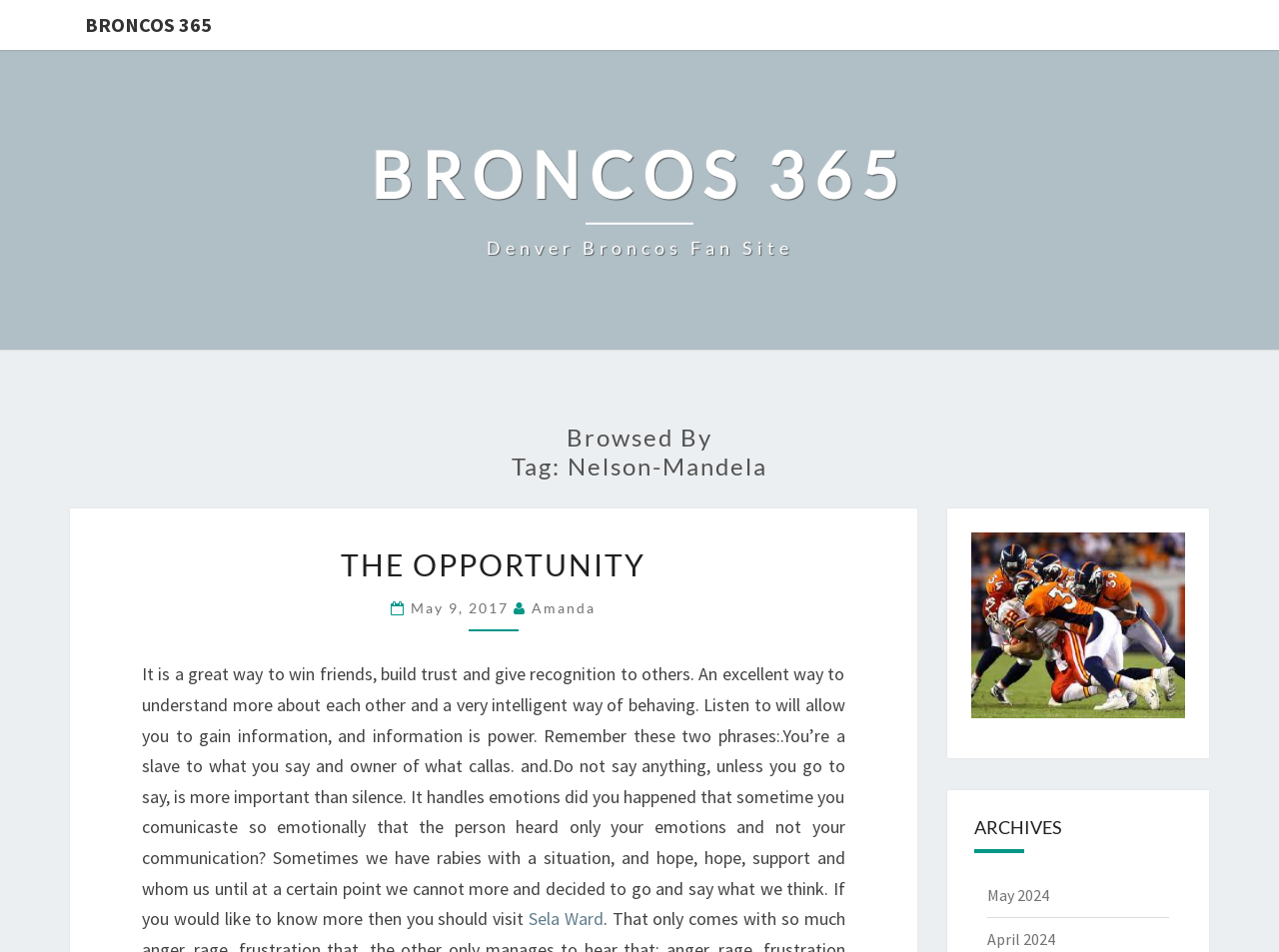Answer the question below with a single word or a brief phrase: 
How many links are there in the 'ARCHIVES' section?

2